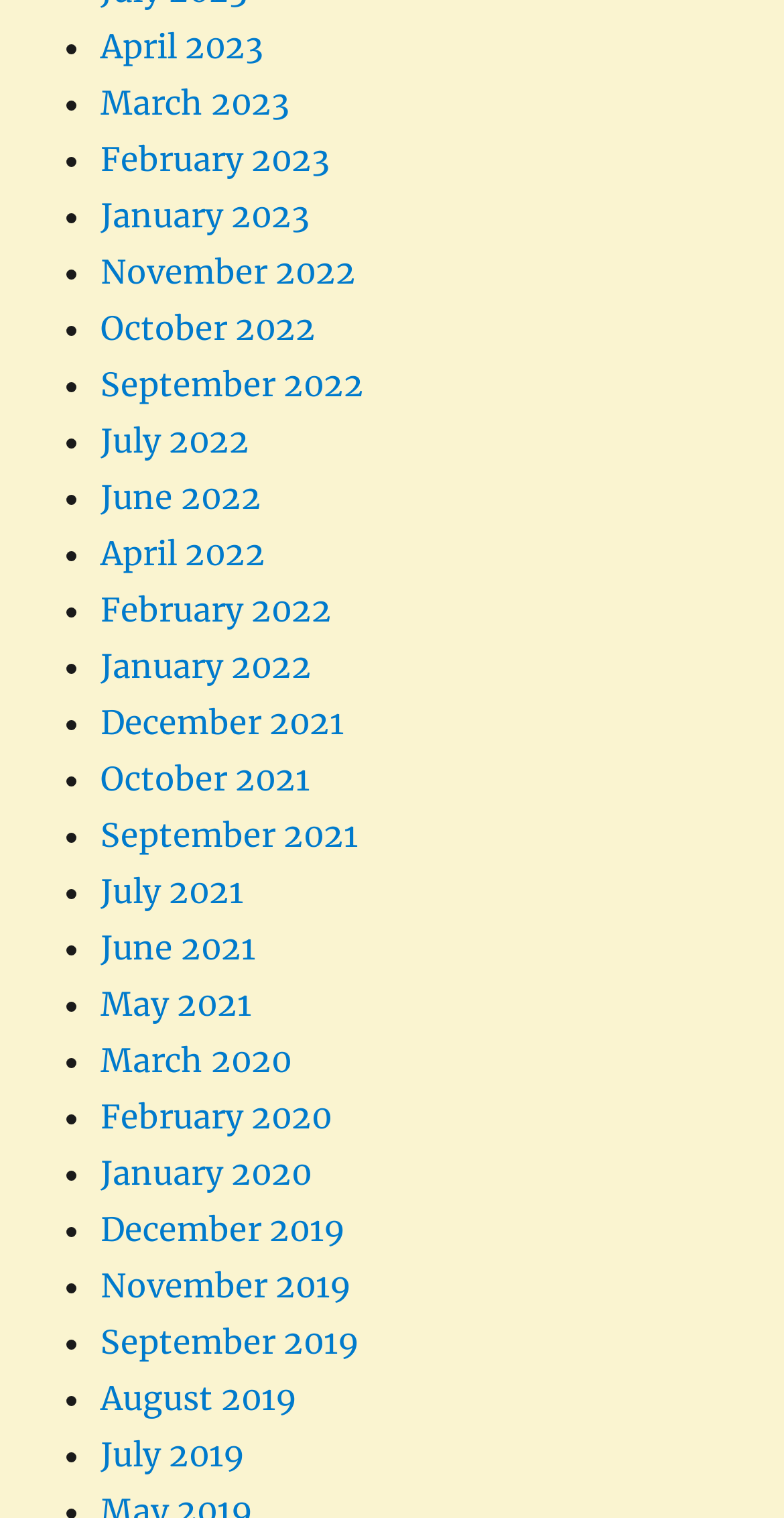What is the pattern of the list?
Give a detailed response to the question by analyzing the screenshot.

By examining the list of links on the webpage, I can see that the pattern of the list is a collection of monthly archives, with each link representing a specific month and year.